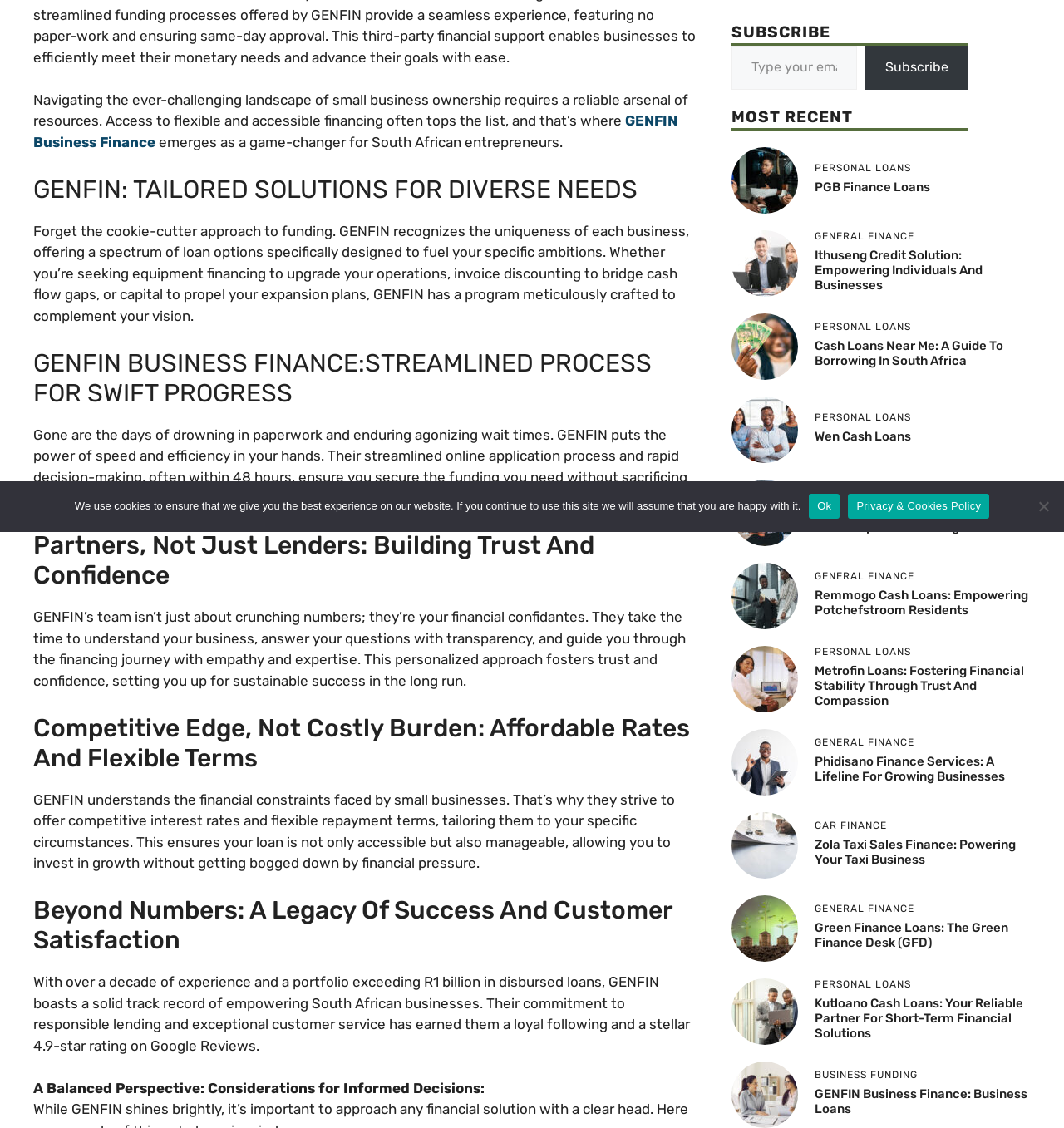Using the provided description: "GENFIN Business Finance", find the bounding box coordinates of the corresponding UI element. The output should be four float numbers between 0 and 1, in the format [left, top, right, bottom].

[0.031, 0.099, 0.637, 0.133]